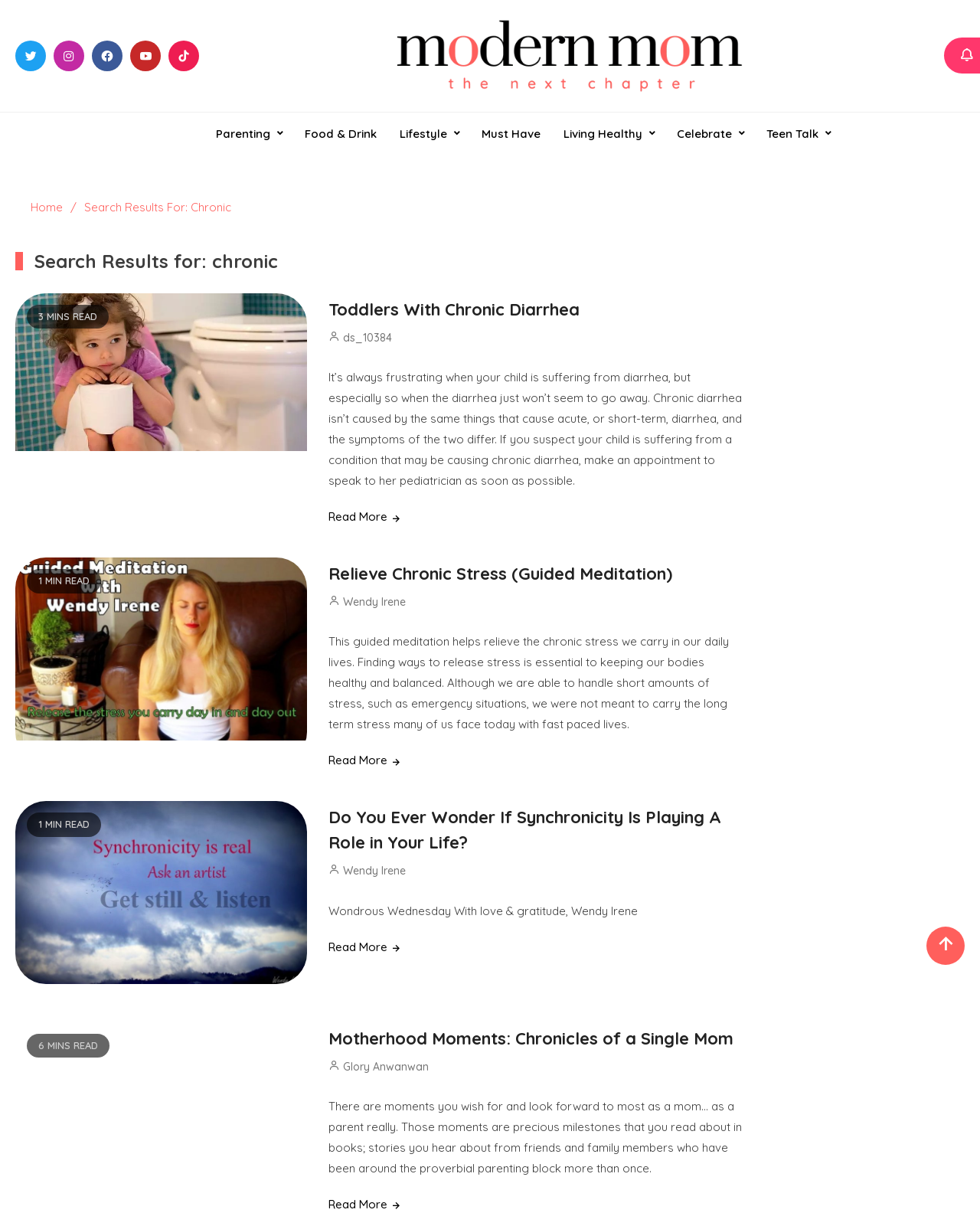Locate the bounding box coordinates of the area where you should click to accomplish the instruction: "Click on the 'Relieve Chronic Stress (Guided Meditation)' link".

[0.335, 0.463, 0.759, 0.484]